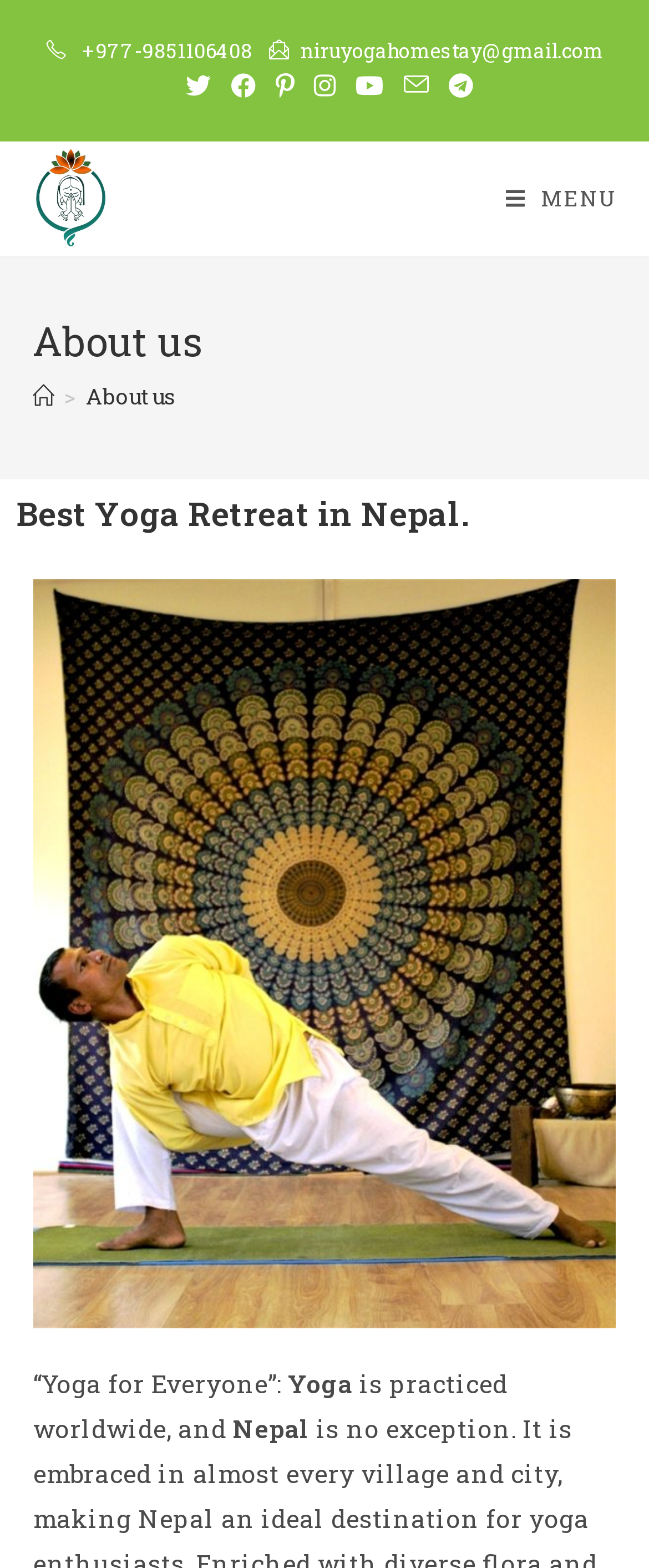Return the bounding box coordinates of the UI element that corresponds to this description: "About us". The coordinates must be given as four float numbers in the range of 0 and 1, [left, top, right, bottom].

[0.132, 0.243, 0.271, 0.262]